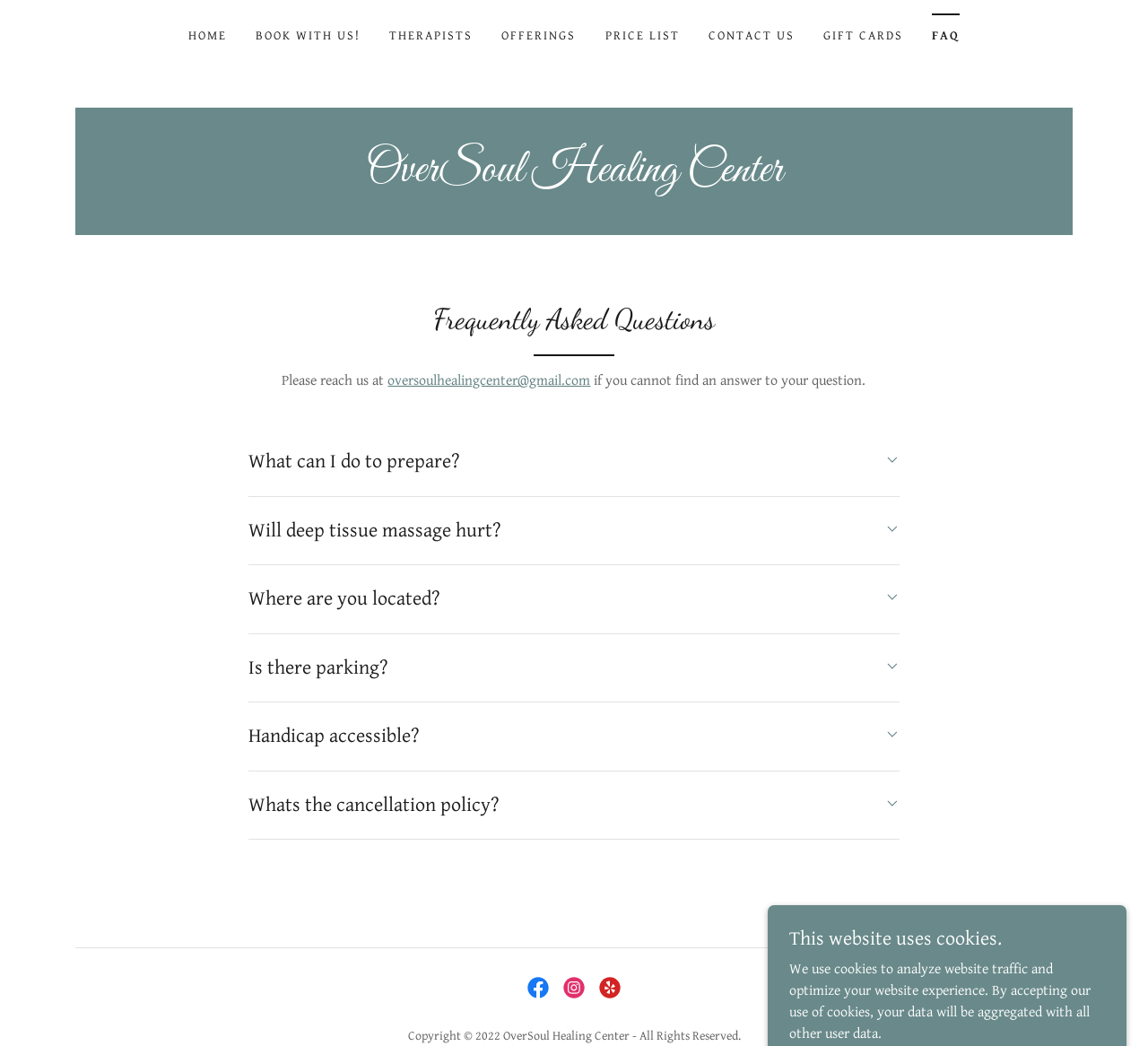Determine the bounding box coordinates of the target area to click to execute the following instruction: "Click Facebook Social Link."

[0.453, 0.927, 0.484, 0.962]